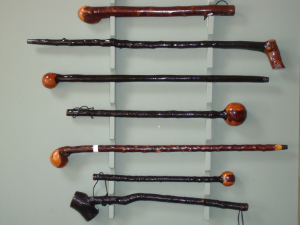Answer the question using only one word or a concise phrase: Where are these handcrafted walking sticks believed to originate?

Shillelagh, County Wicklow, Ireland